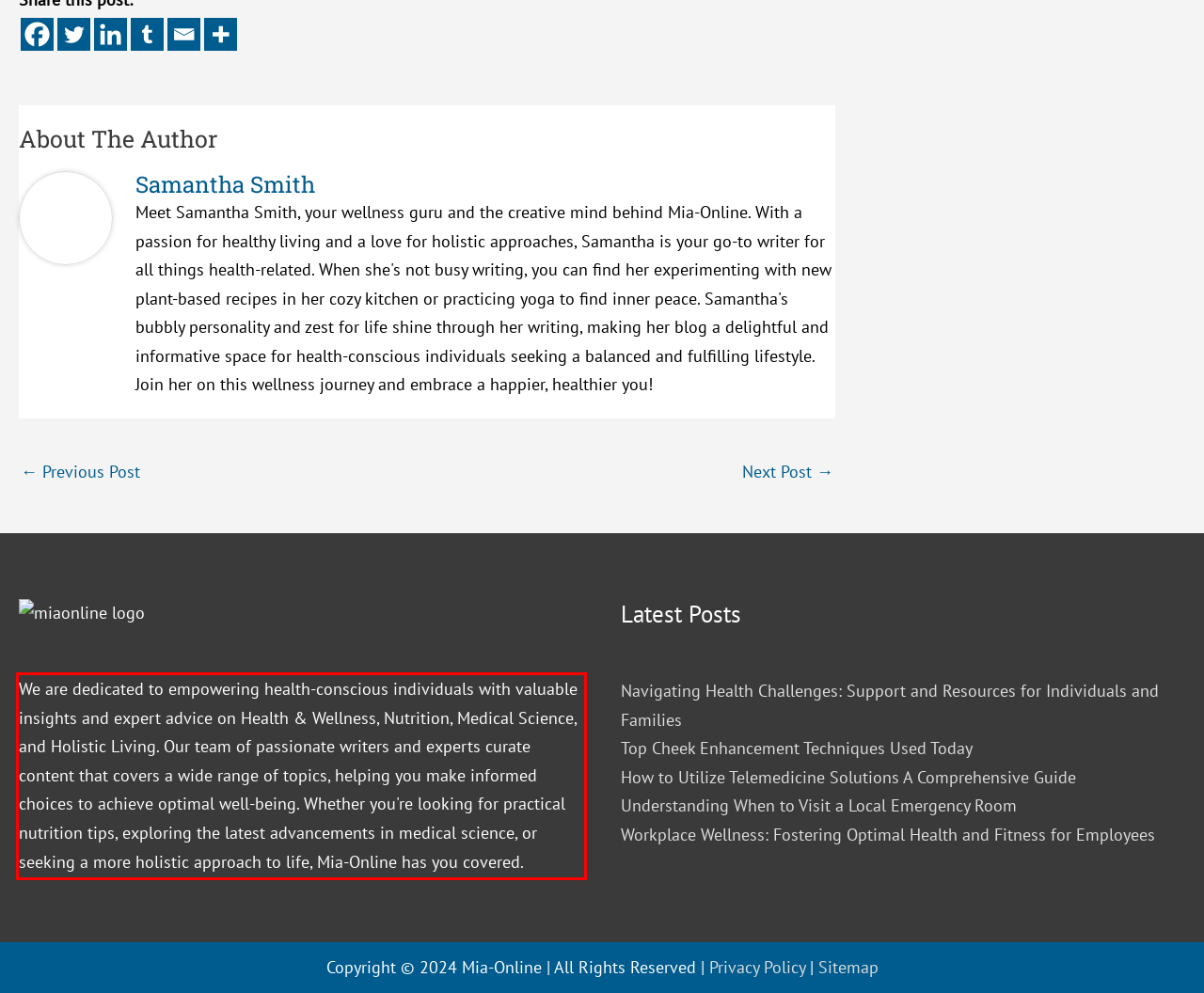From the provided screenshot, extract the text content that is enclosed within the red bounding box.

We are dedicated to empowering health-conscious individuals with valuable insights and expert advice on Health & Wellness, Nutrition, Medical Science, and Holistic Living. Our team of passionate writers and experts curate content that covers a wide range of topics, helping you make informed choices to achieve optimal well-being. Whether you're looking for practical nutrition tips, exploring the latest advancements in medical science, or seeking a more holistic approach to life, Mia-Online has you covered.